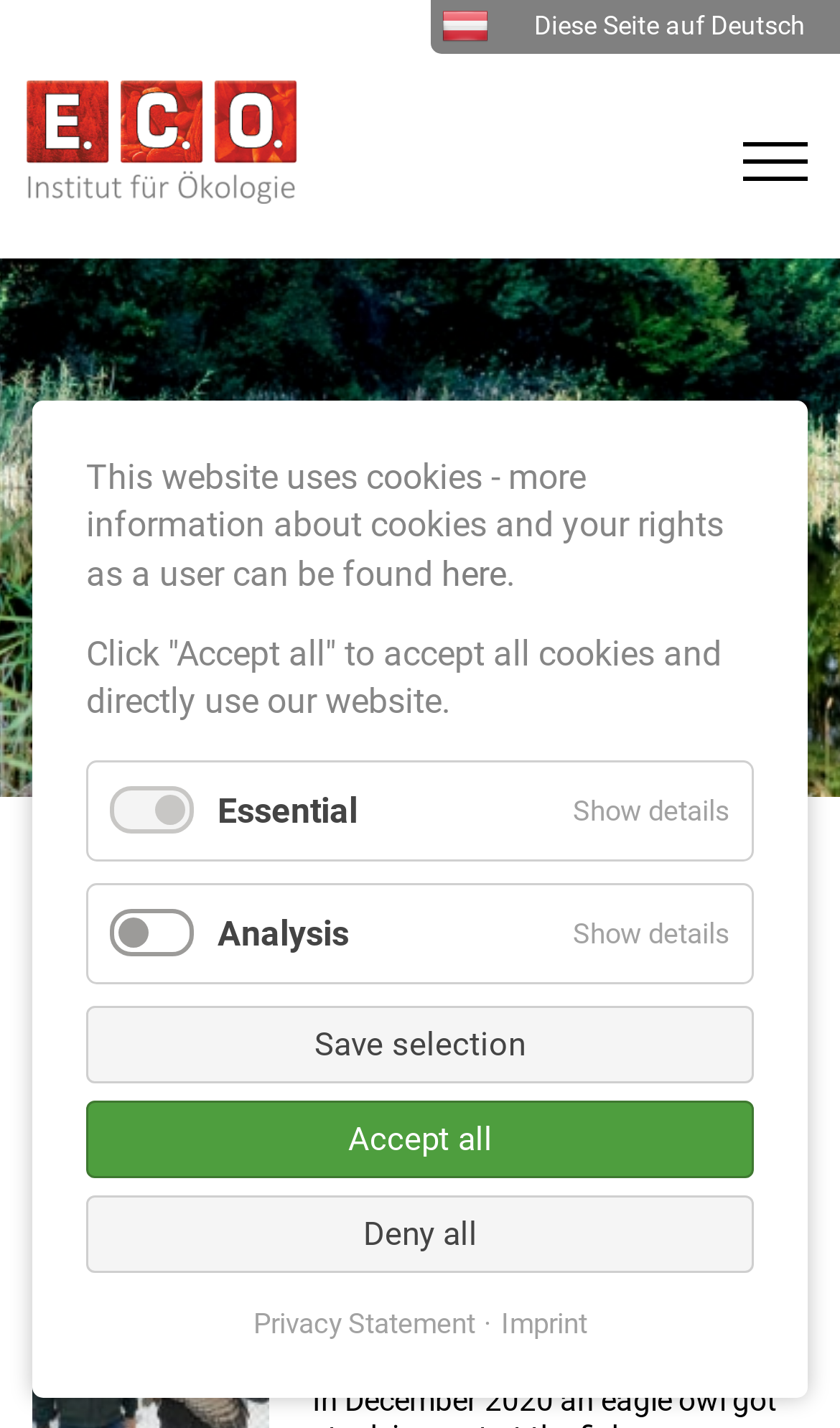Offer an extensive depiction of the webpage and its key elements.

This webpage is about Fridolin, the Eagle Owl, and its connection to nature and species conservation. At the top left, there is a link to the E.C.O. - Institut für Ökologie, accompanied by an image of the institute's logo. On the top right, there is a menu item to switch the page to German.

Below the top section, there are two headings: "FRIDOLIN, THE EAGLE OWL" and "ONE MODEL FOR APPLIED NATURE AND SPECIES CONSERVATION". Underneath these headings, there is a timestamp indicating the date and time of 2021-02-04 09:02. Next to the timestamp, there is a brief text summarizing the story of an eagle owl in Carinthia, which demonstrates how nature conservation can create win-win solutions.

Further down, there is a cookie notification alert that informs users about the website's cookie policy and provides links to learn more about cookies and user rights. The alert also includes a section to manage cookie preferences, with checkboxes for essential and analysis cookies, and buttons to show details, save selections, accept all, or deny all cookies. Additionally, there are links to the Privacy Statement and Imprint at the bottom of the page.